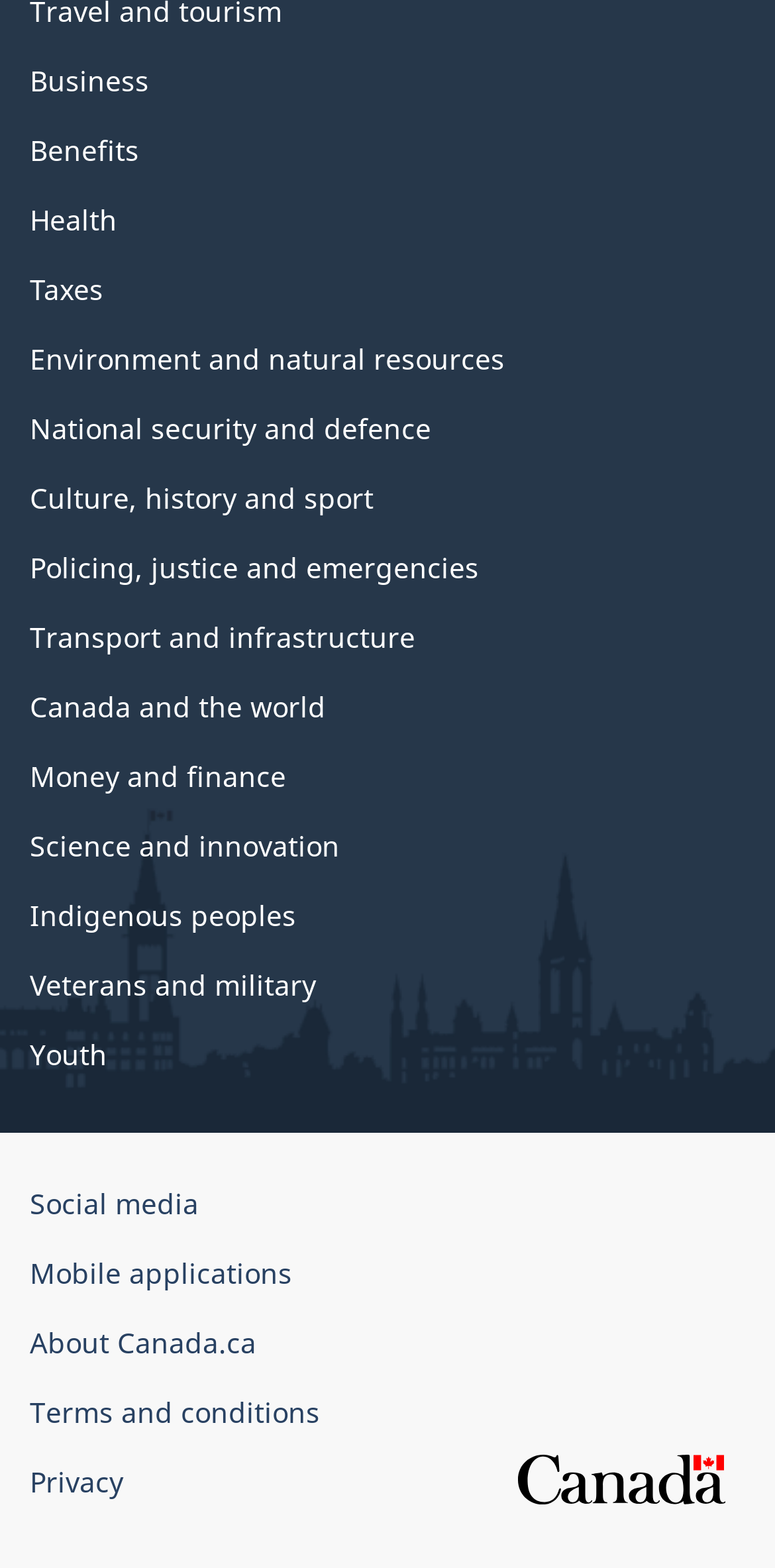Please determine the bounding box coordinates of the element's region to click for the following instruction: "Click on Business".

[0.038, 0.04, 0.192, 0.064]